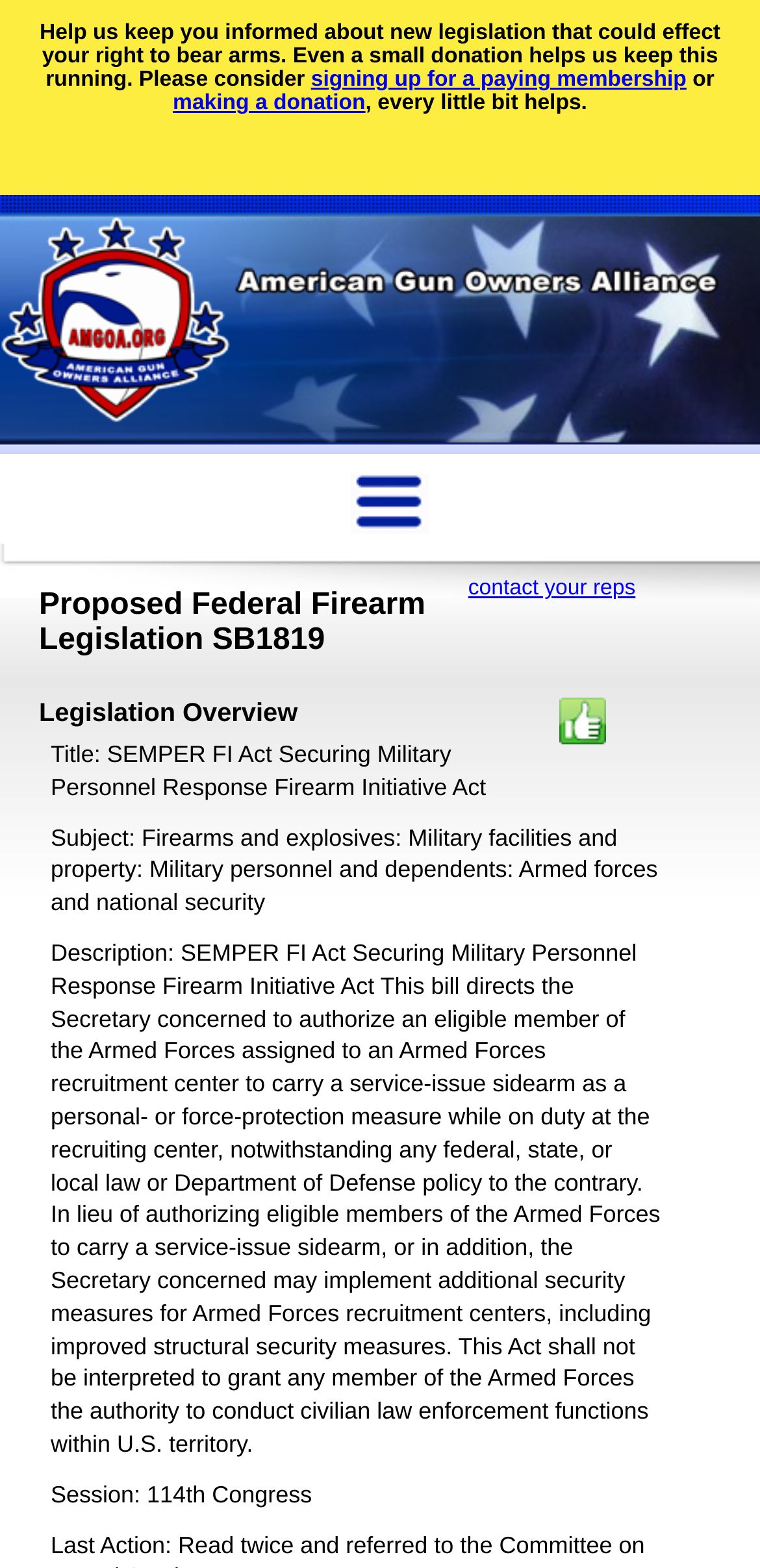Please determine the heading text of this webpage.

contact your reps

Proposed Federal Firearm Legislation SB1819